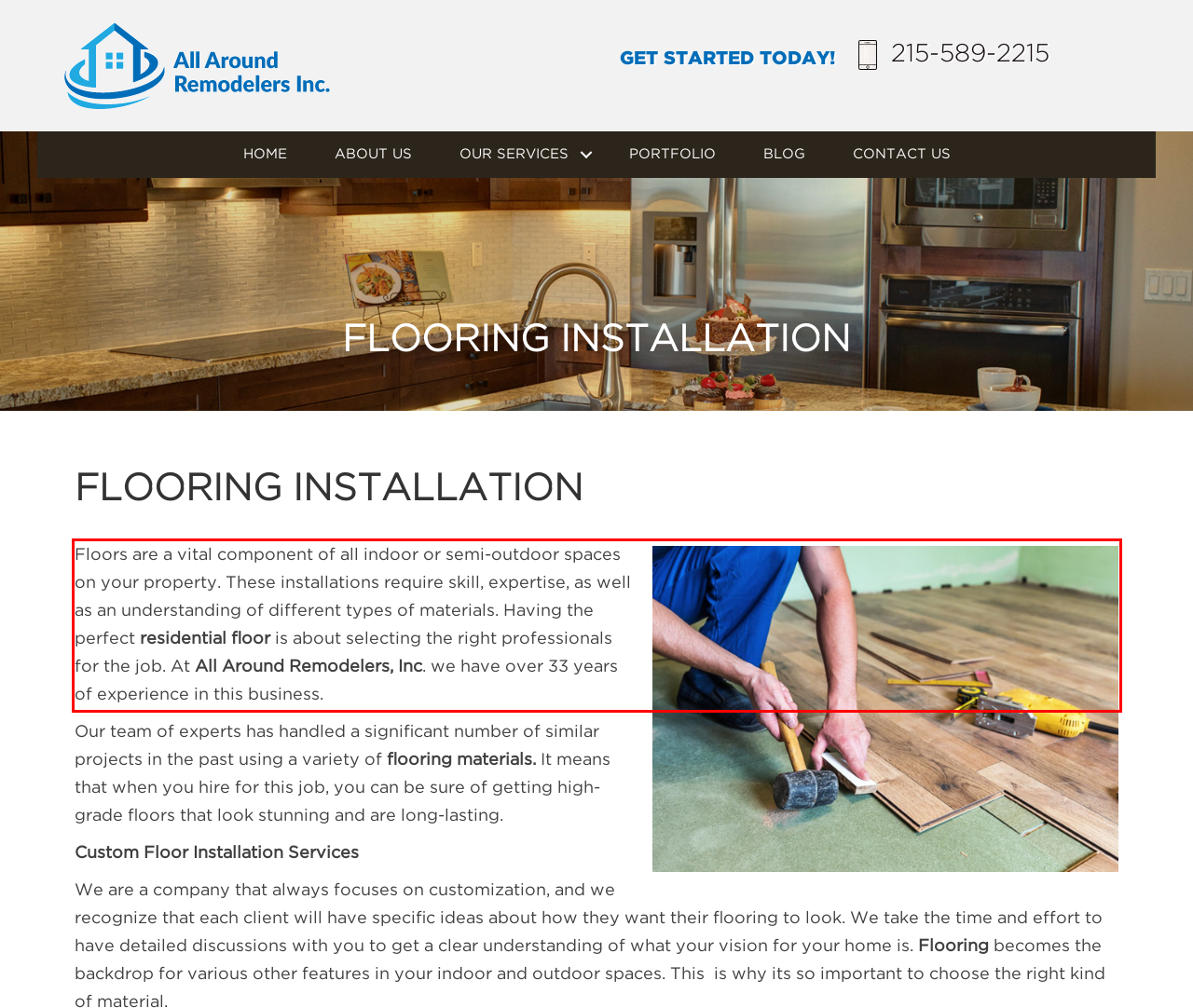With the given screenshot of a webpage, locate the red rectangle bounding box and extract the text content using OCR.

Floors are a vital component of all indoor or semi-outdoor spaces on your property. These installations require skill, expertise, as well as an understanding of different types of materials. Having the perfect residential floor is about selecting the right professionals for the job. At All Around Remodelers, Inc. we have over 33 years of experience in this business.